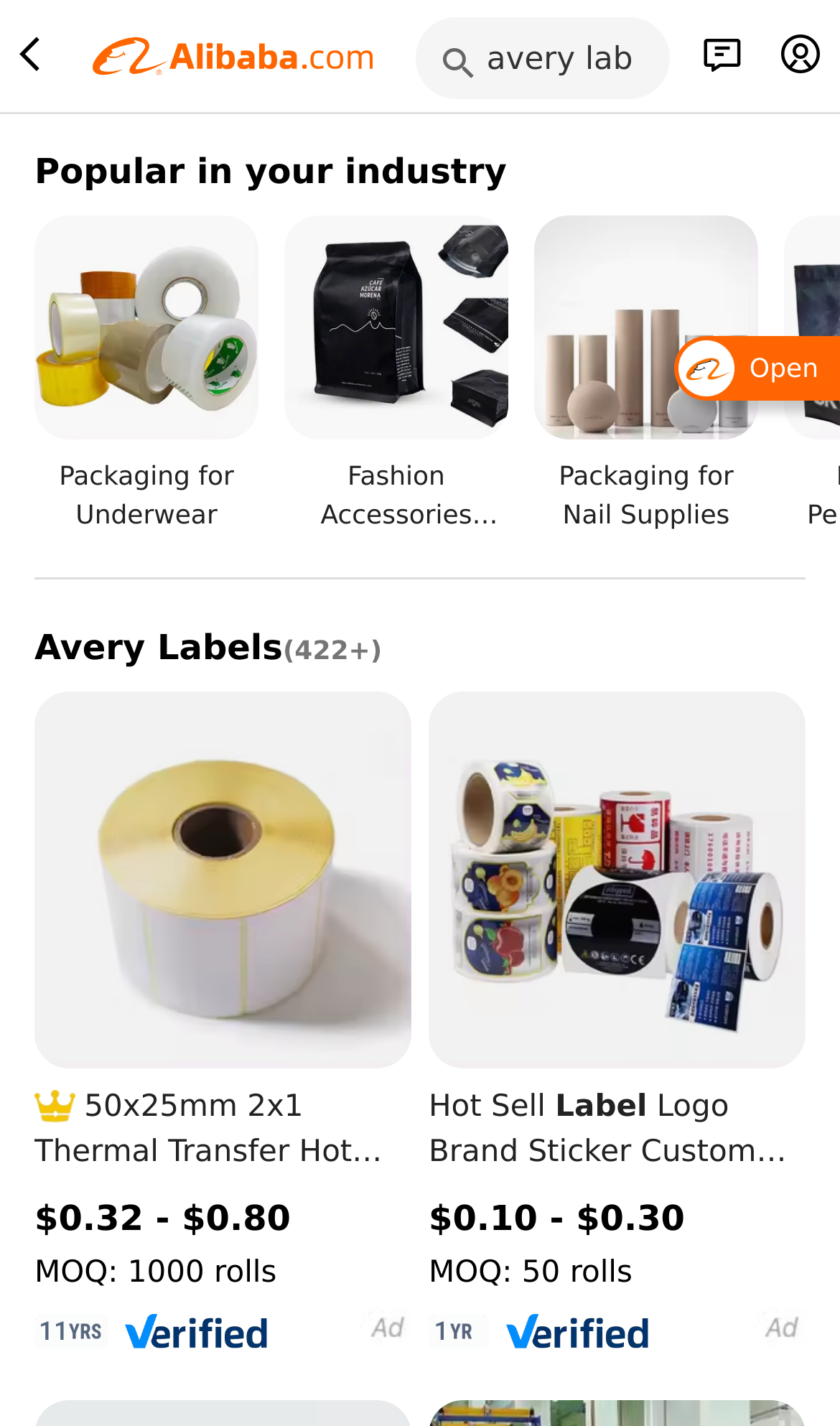Articulate a complete and detailed caption of the webpage elements.

This webpage is about wholesale Avery labels, offering a wide range of packaging labels in various patterns, colors, and sizes. At the top, there is a search bar with a placeholder text "What are you looking for…" and a default search query "avery labels". 

Below the search bar, there is a section titled "Popular in your industry" with three links, each accompanied by an image, related to packaging for underwear, fashion accessories, and nail supplies. 

Further down, there is a horizontal separator, followed by a heading "Avery Labels" with a count of over 422 items. Below this heading, there are two product listings. The first product listing is for a thermal transfer hot melt adhesive label with a barcode sticker, priced between $0.32 and $0.80 per roll, with a minimum order quantity of 1000 rolls. This listing includes multiple images and detailed product information. 

The second product listing is for a hot sell label logo brand sticker, priced between $0.10 and $0.30 per roll, with a minimum order quantity of 50 rolls. This listing also includes multiple images and detailed product information. 

At the top right corner, there is an image, and at the bottom right corner, there is a static text "Open".